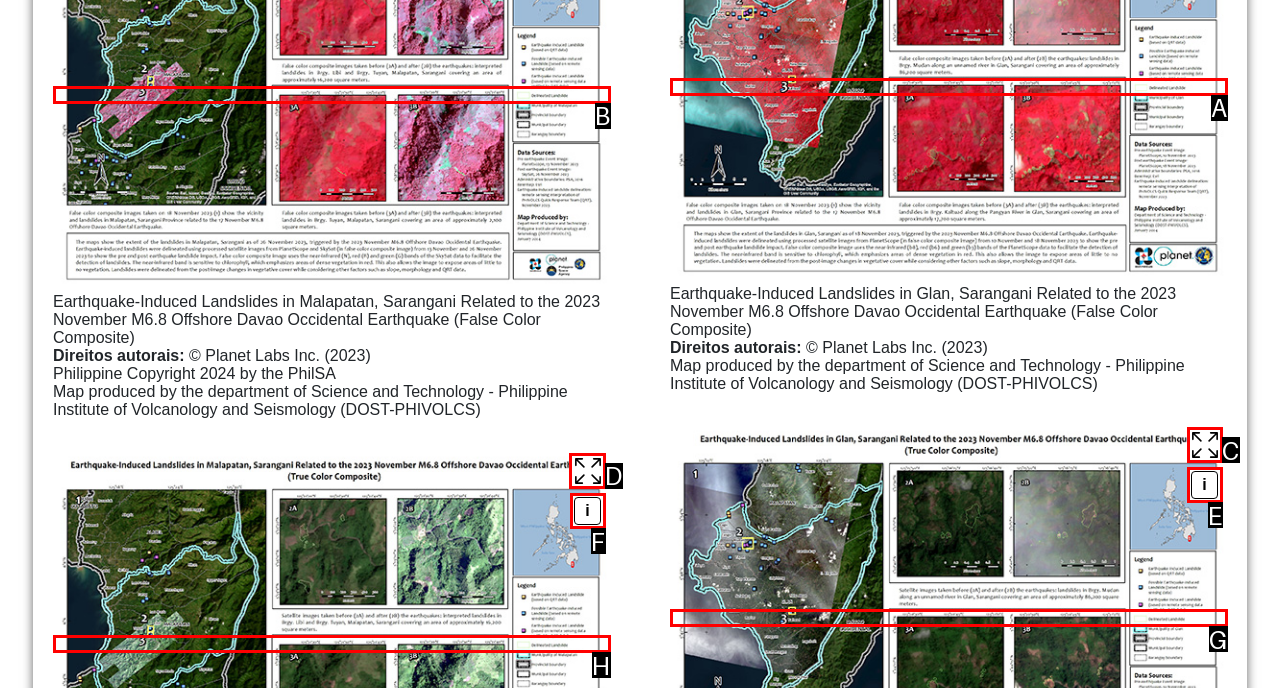Select the proper HTML element to perform the given task: View the image in a new window Answer with the corresponding letter from the provided choices.

D